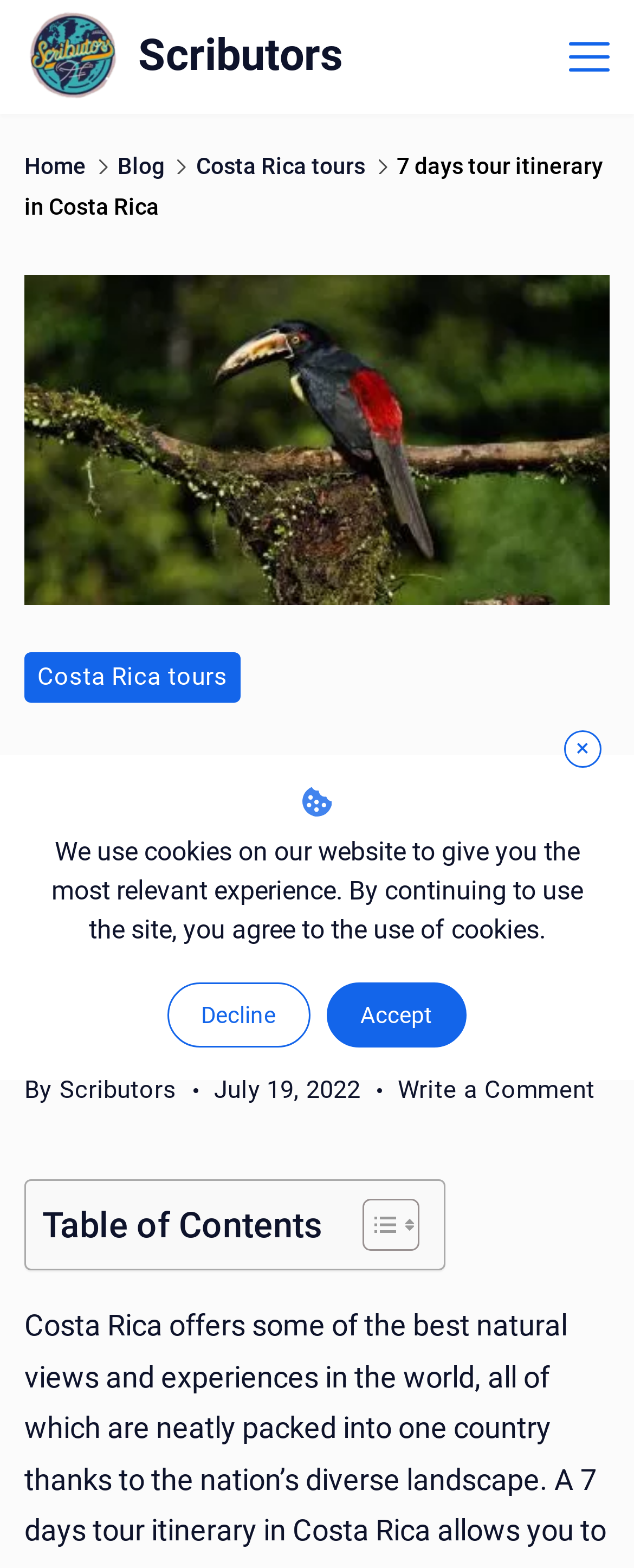Please find the bounding box for the UI component described as follows: "Toggle".

[0.533, 0.764, 0.649, 0.799]